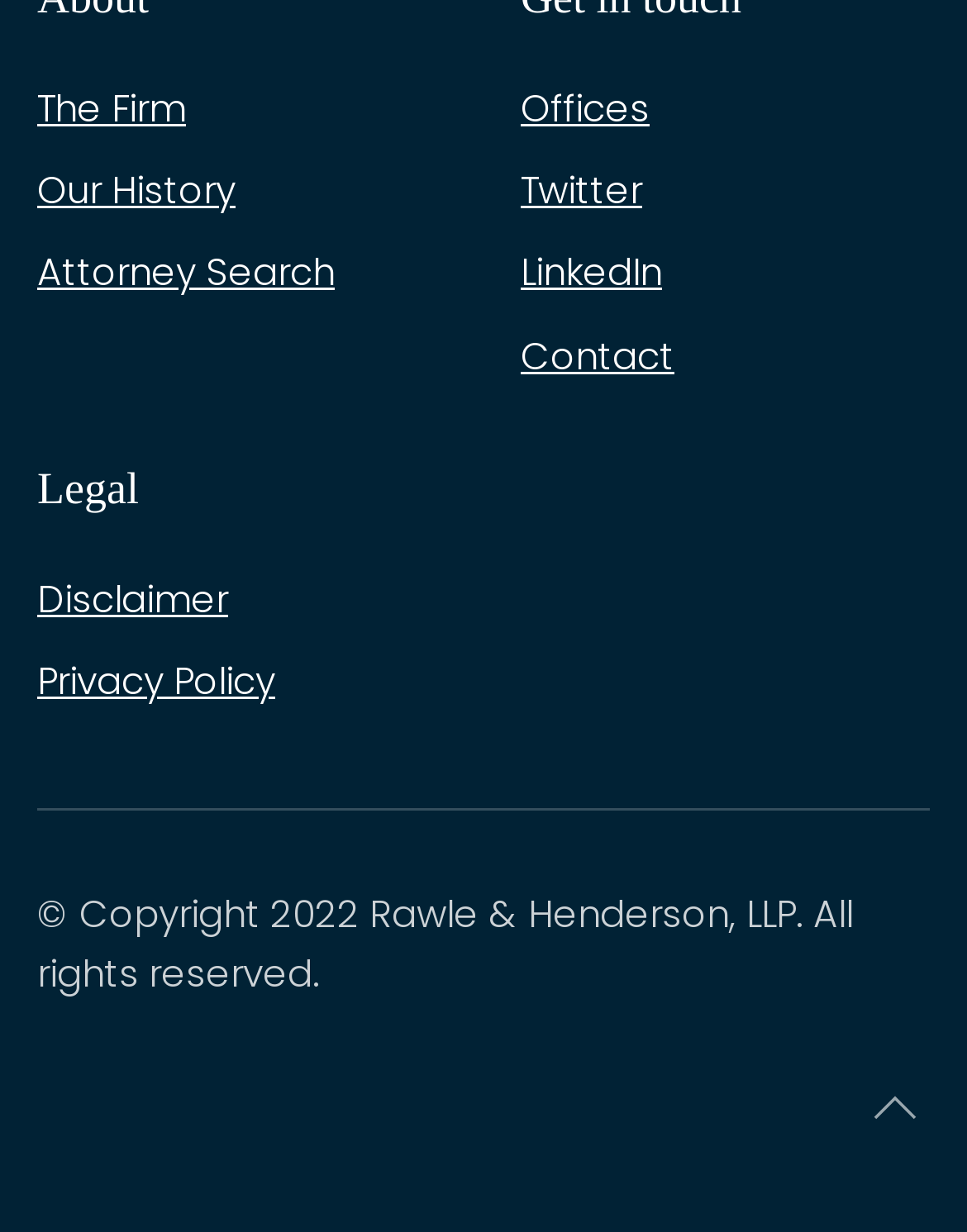Could you indicate the bounding box coordinates of the region to click in order to complete this instruction: "Click on The Firm".

[0.038, 0.066, 0.192, 0.108]